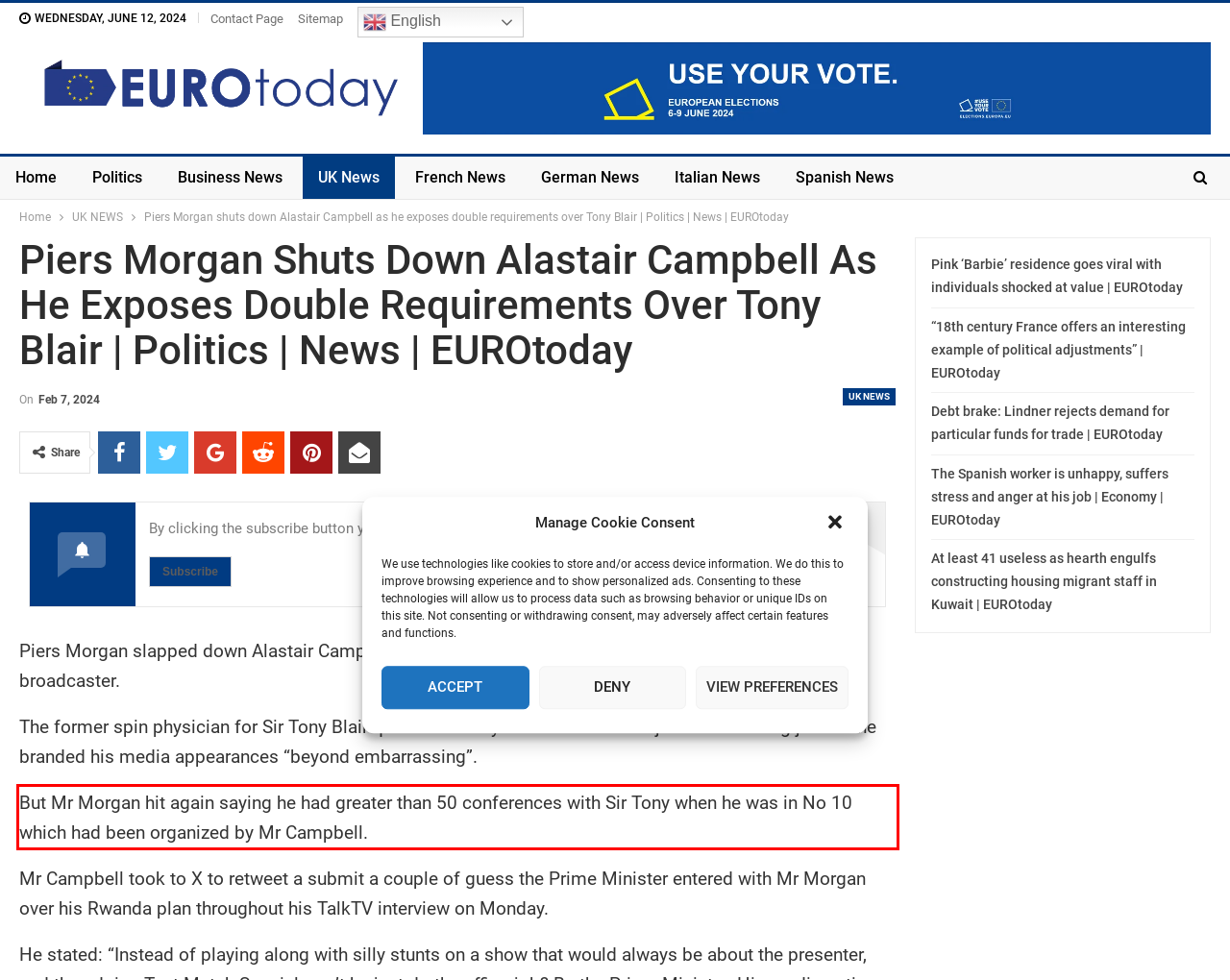Given a webpage screenshot, locate the red bounding box and extract the text content found inside it.

But Mr Morgan hit again saying he had greater than 50 conferences with Sir Tony when he was in No 10 which had been organized by Mr Campbell.